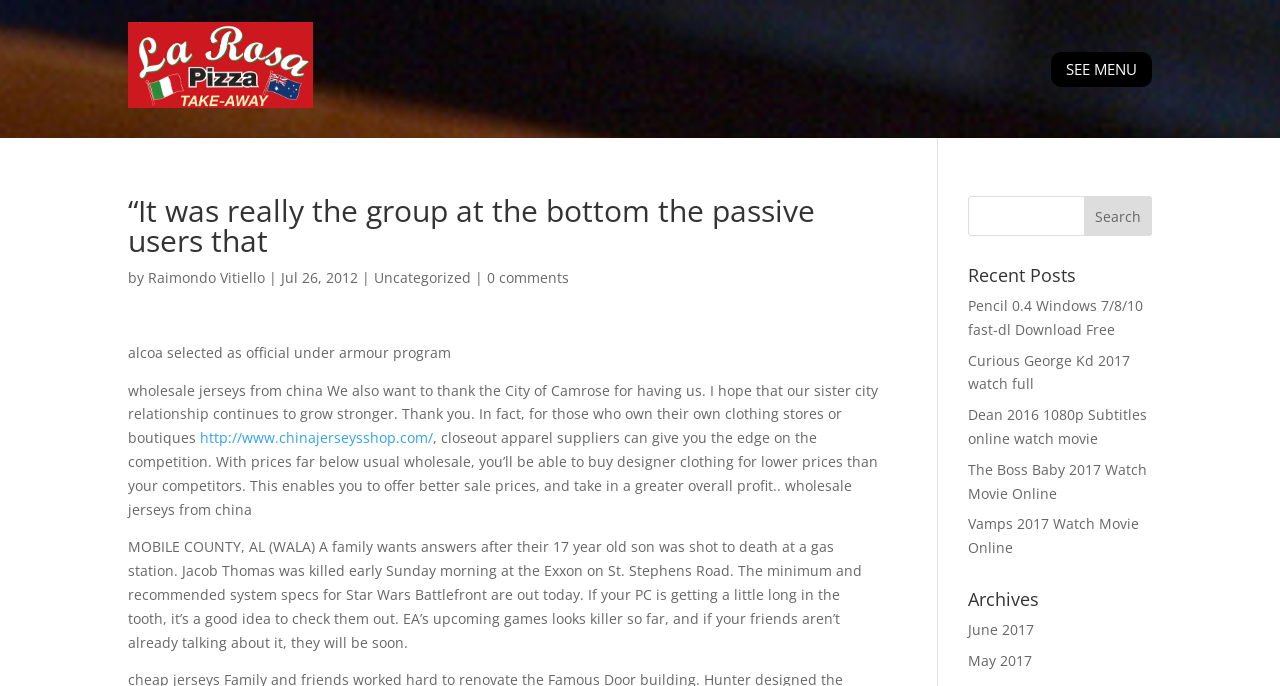Determine the bounding box coordinates for the element that should be clicked to follow this instruction: "Search for something". The coordinates should be given as four float numbers between 0 and 1, in the format [left, top, right, bottom].

[0.756, 0.286, 0.9, 0.344]